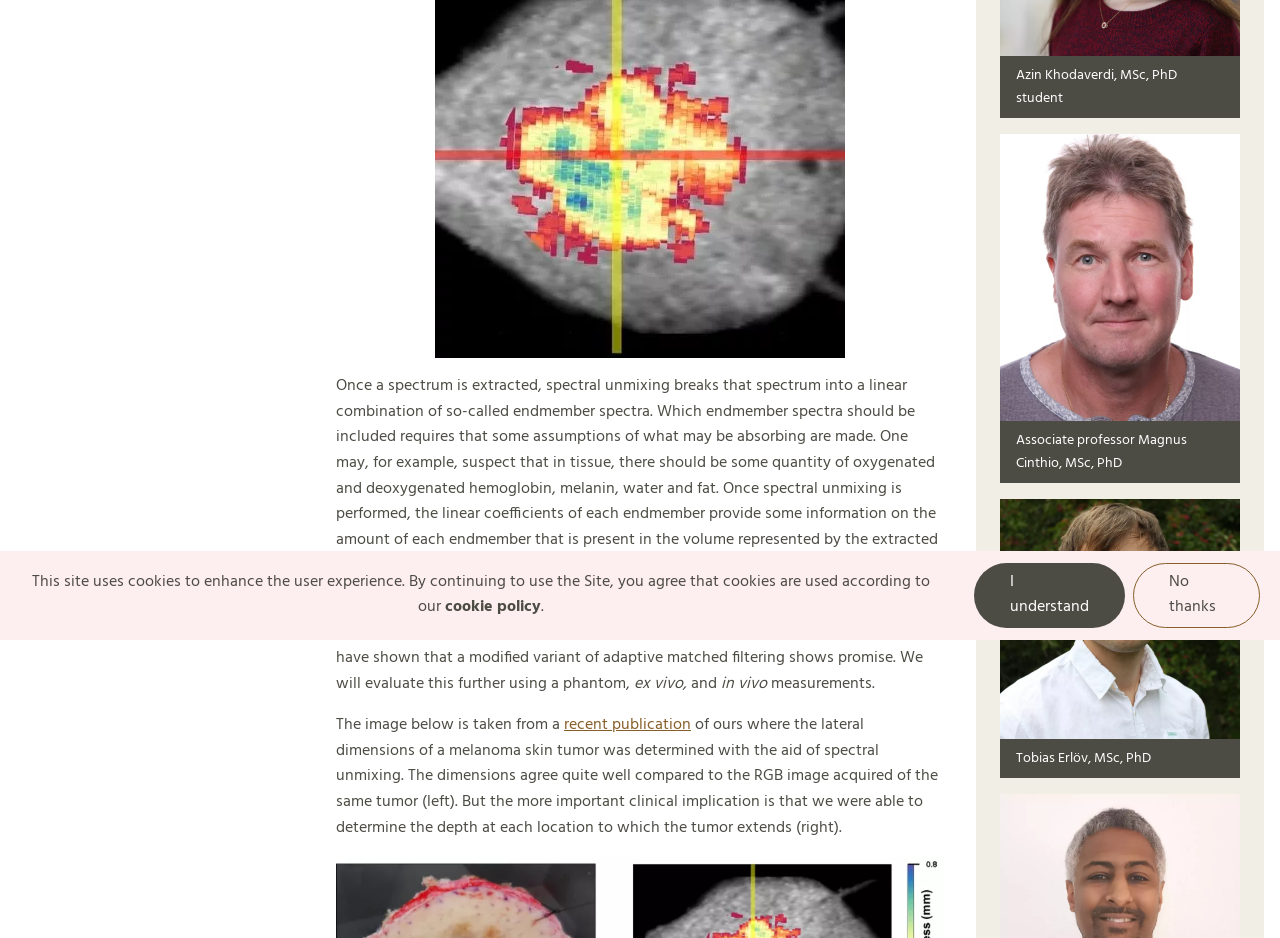Highlight the bounding box of the UI element that corresponds to this description: "parent_node: Tobias Erlöv, MSc, PhD".

[0.781, 0.532, 0.969, 0.788]